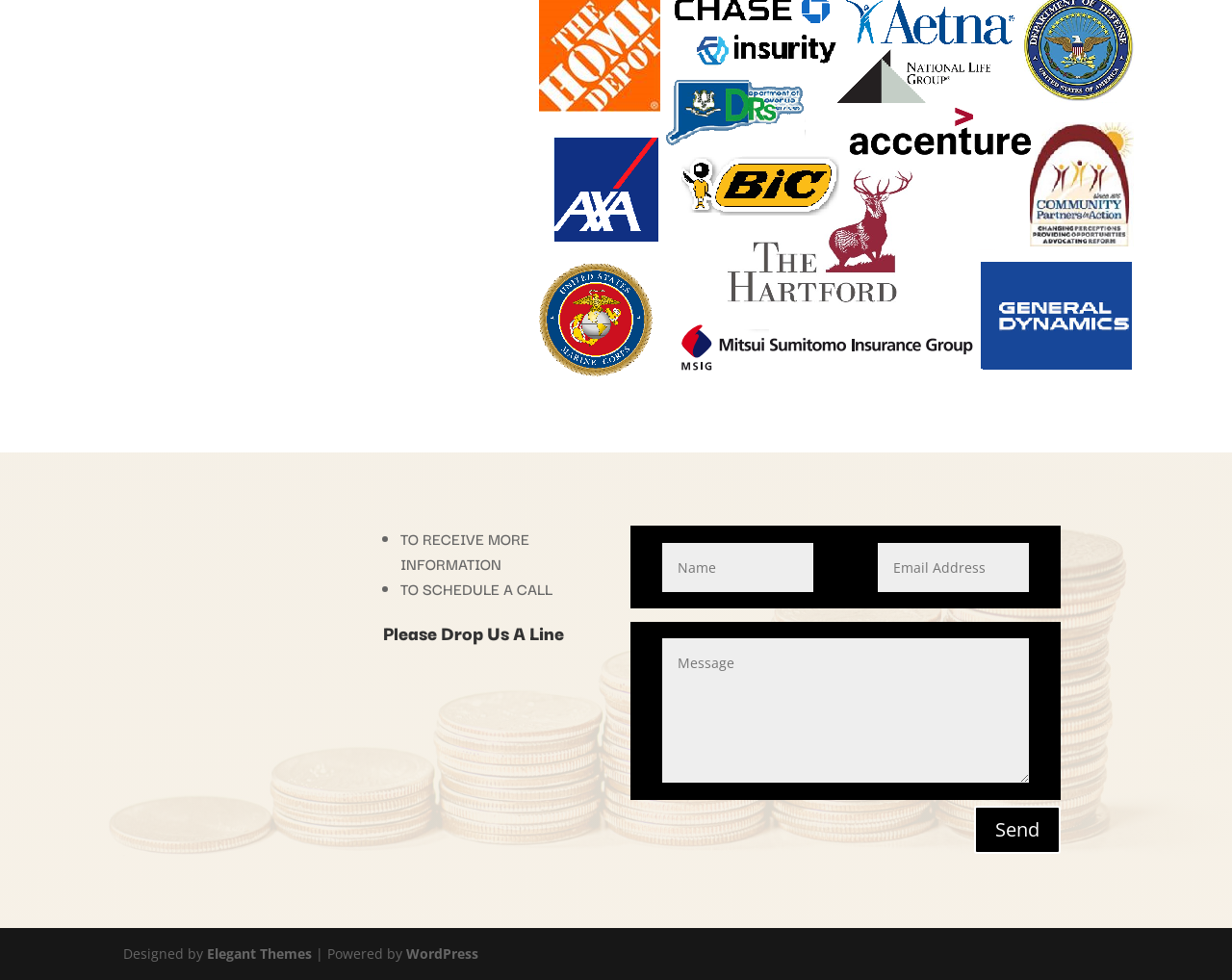Given the element description "Send" in the screenshot, predict the bounding box coordinates of that UI element.

[0.791, 0.823, 0.861, 0.872]